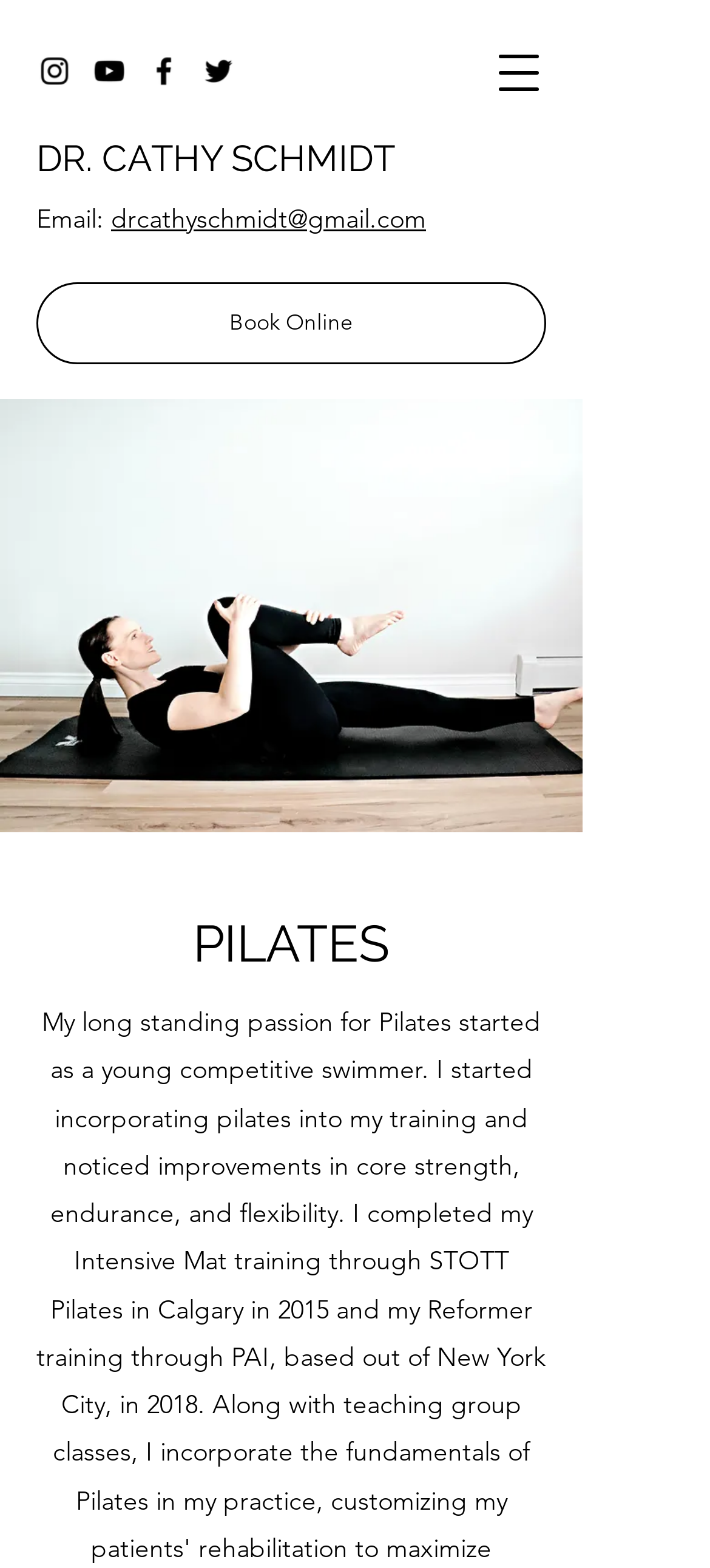Determine the bounding box coordinates of the section to be clicked to follow the instruction: "Visit Dr. Cathy Schmidt's homepage". The coordinates should be given as four float numbers between 0 and 1, formatted as [left, top, right, bottom].

[0.051, 0.087, 0.556, 0.115]